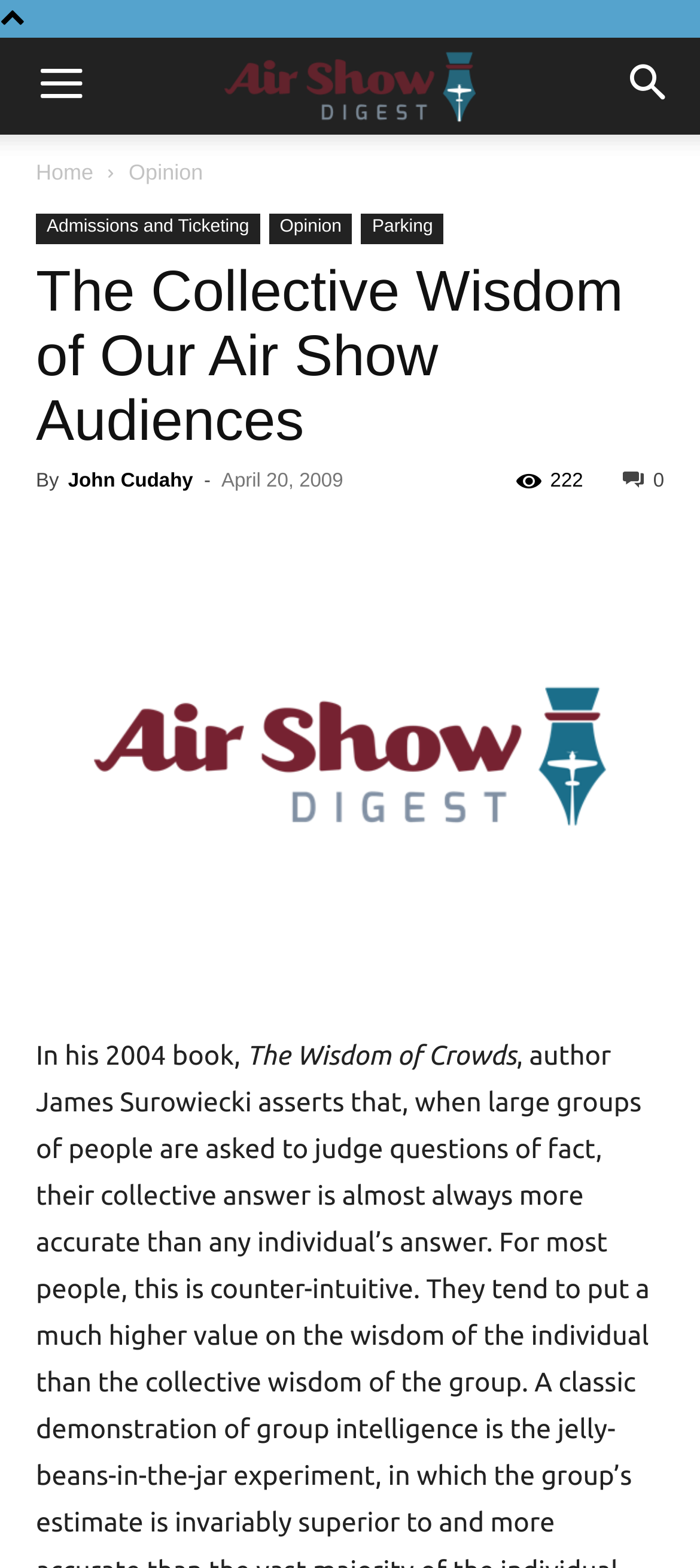What is the title of the book mentioned in the article?
Using the image as a reference, give an elaborate response to the question.

The title of the book can be found in the static text element with the text 'The Wisdom of Crowds', which is mentioned in the article as a book written in 2004.